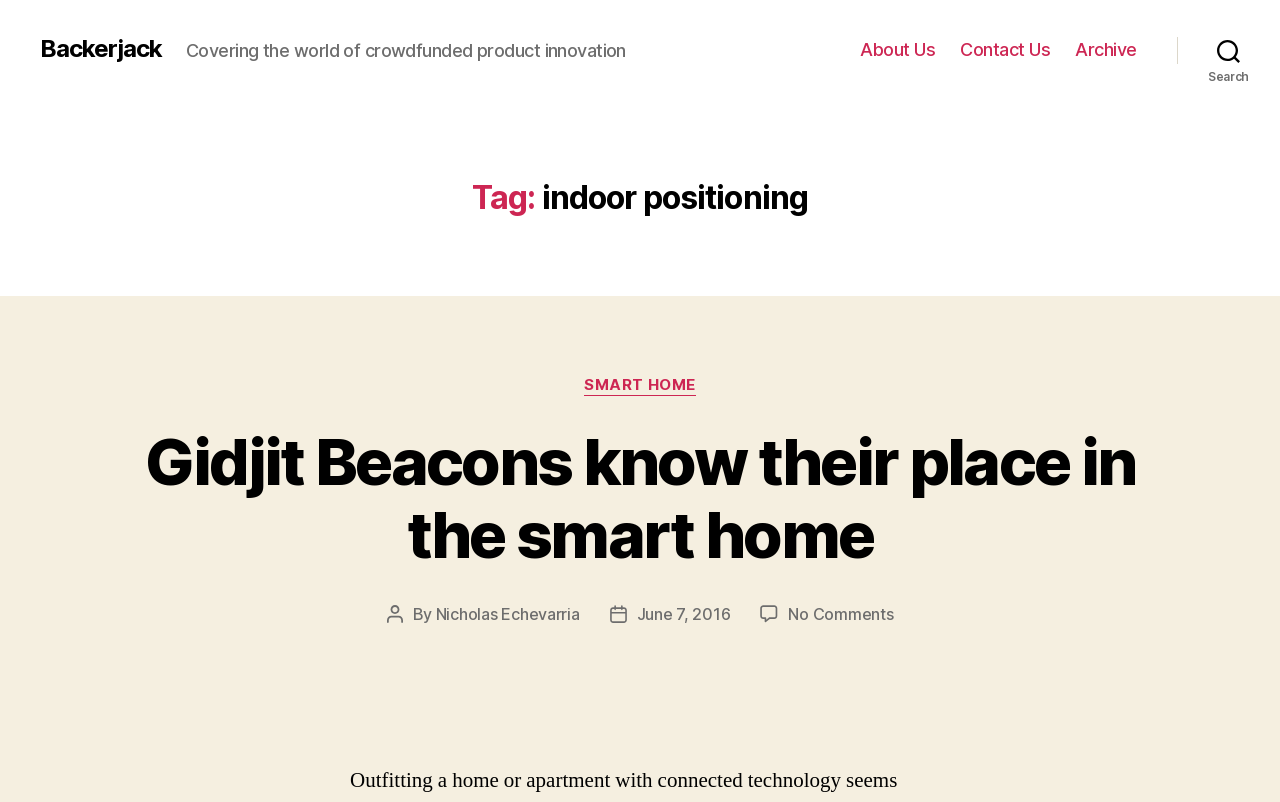Please determine the bounding box coordinates of the section I need to click to accomplish this instruction: "view Nicholas Echevarria's profile".

[0.34, 0.753, 0.453, 0.778]